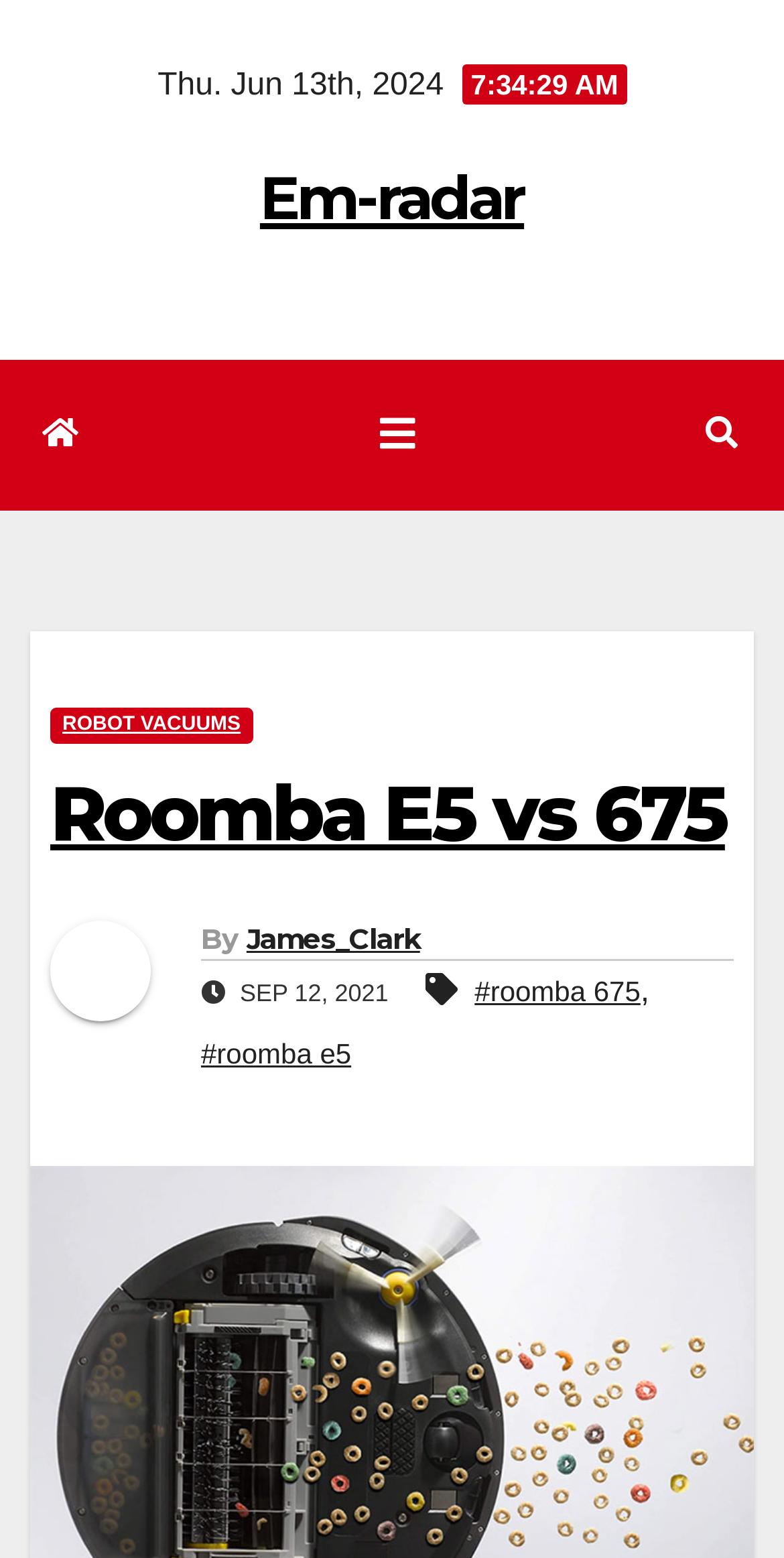Reply to the question with a brief word or phrase: What is the date of the article?

SEP 12, 2021